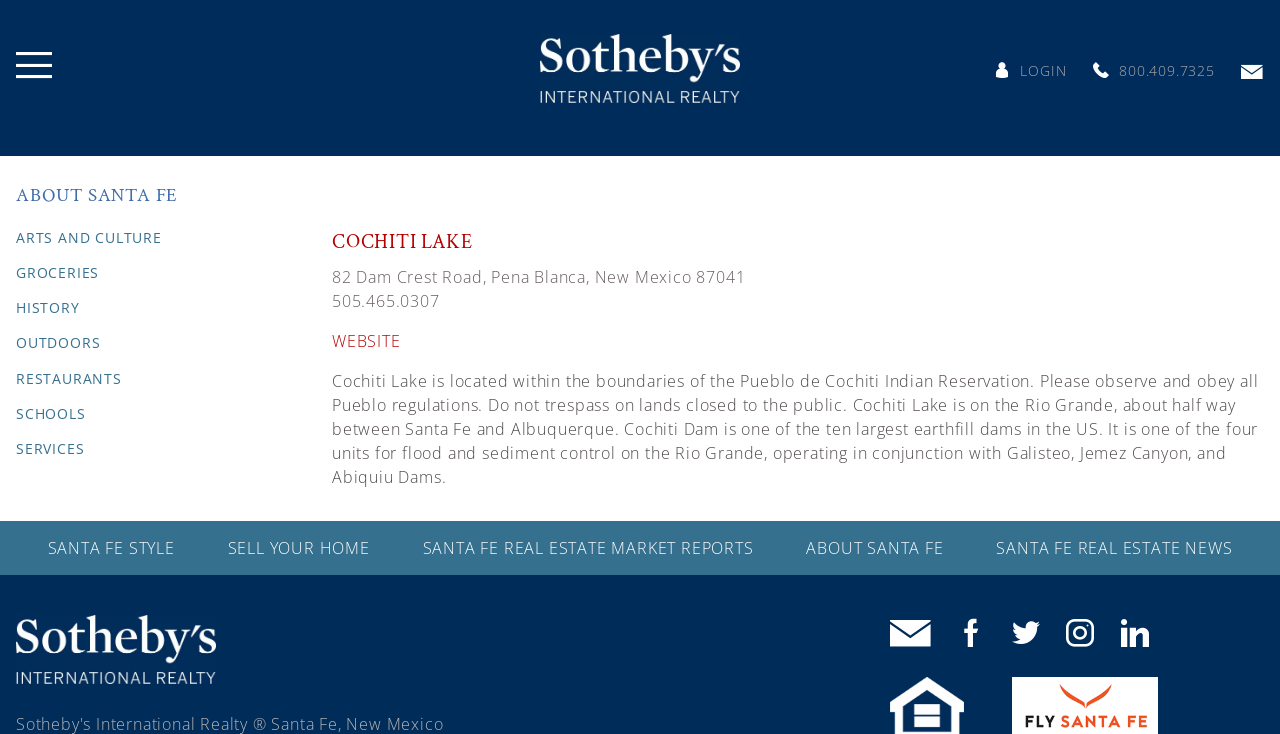Specify the bounding box coordinates for the region that must be clicked to perform the given instruction: "Click on the Santa Fe Sotheby's International Realty logo".

[0.422, 0.046, 0.578, 0.14]